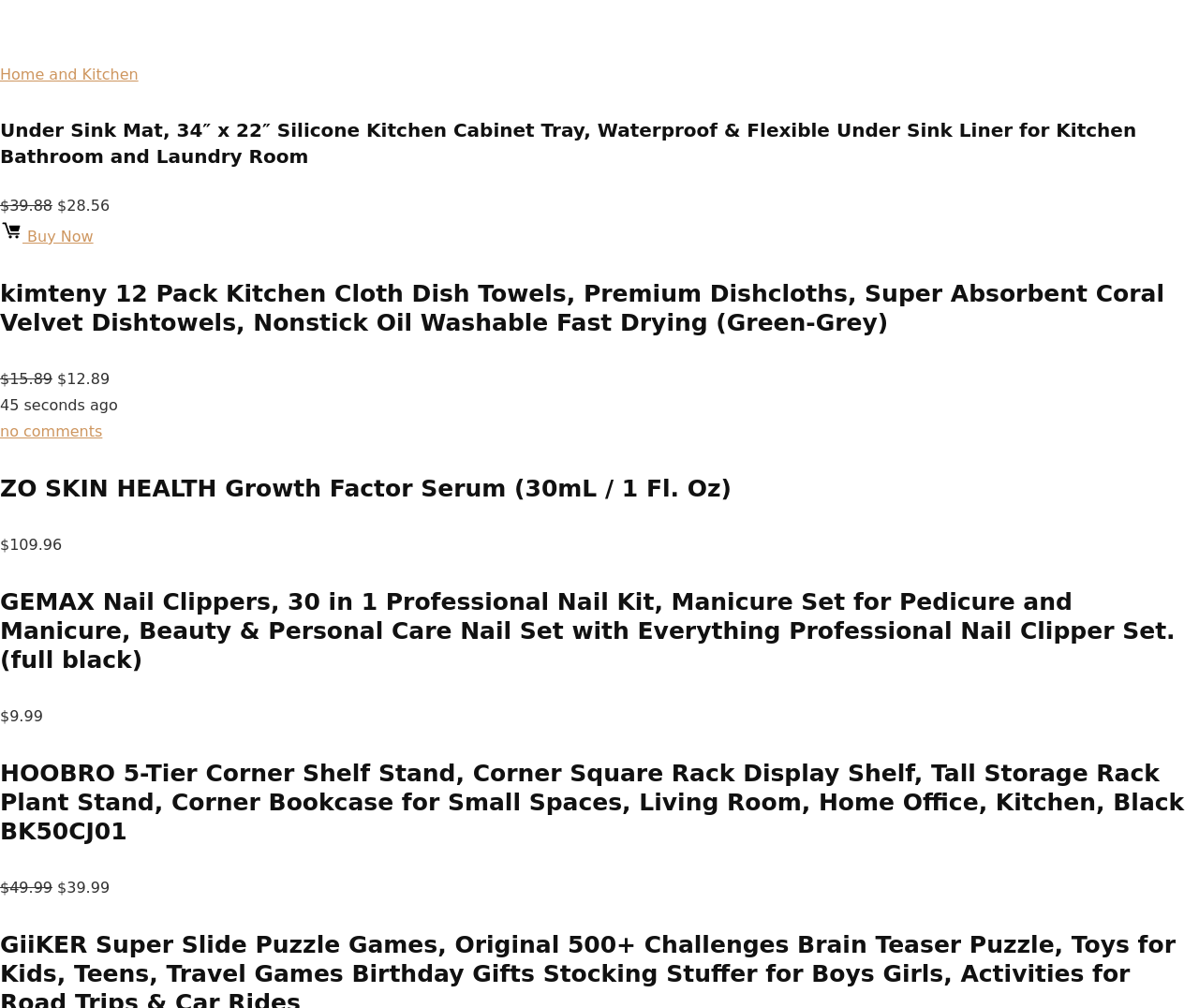Bounding box coordinates must be specified in the format (top-left x, top-left y, bottom-right x, bottom-right y). All values should be floating point numbers between 0 and 1. What are the bounding box coordinates of the UI element described as: Home and Kitchen

[0.0, 0.065, 0.115, 0.083]